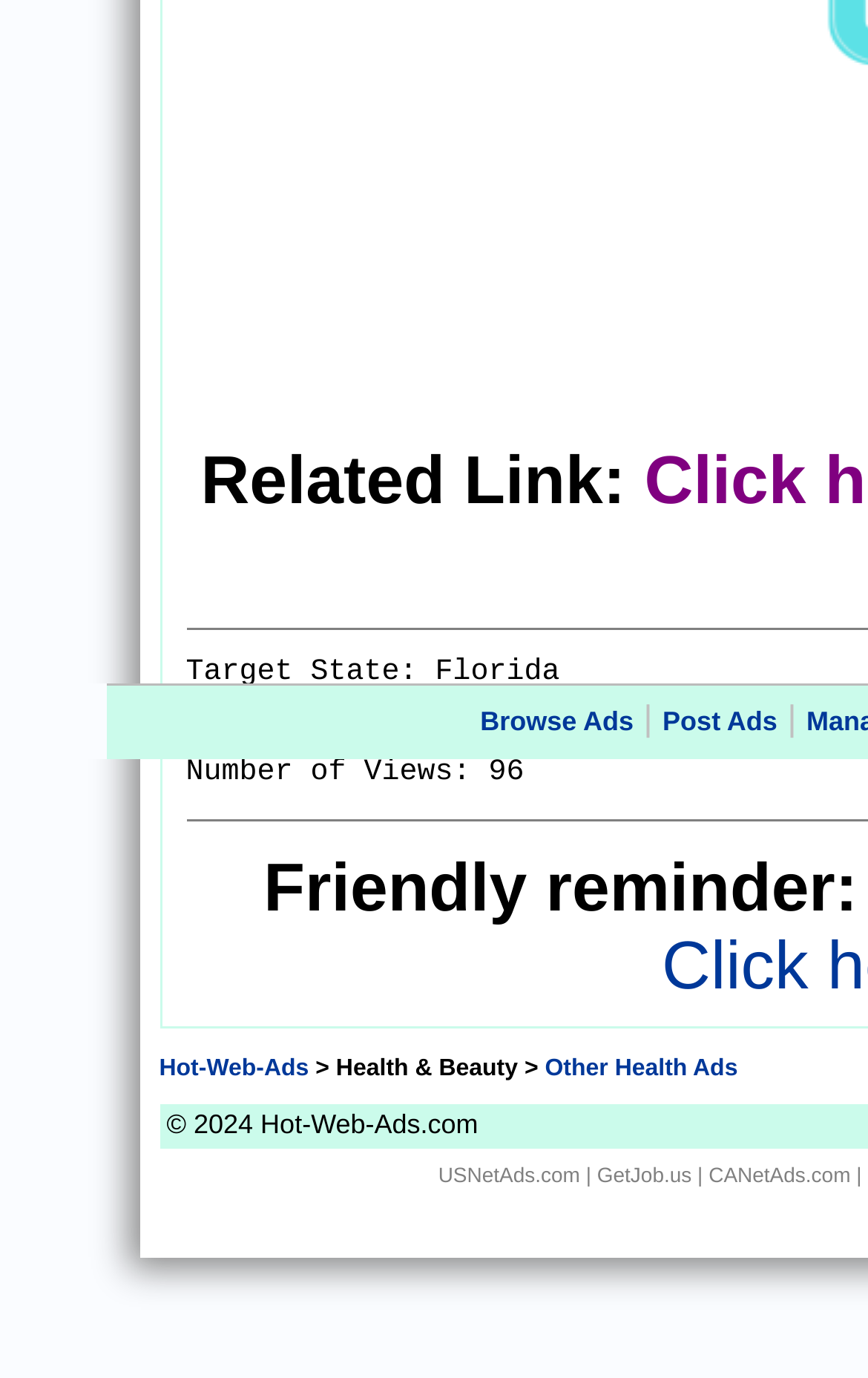Can you find the bounding box coordinates for the UI element given this description: "USNetAds.com"? Provide the coordinates as four float numbers between 0 and 1: [left, top, right, bottom].

[0.505, 0.844, 0.668, 0.86]